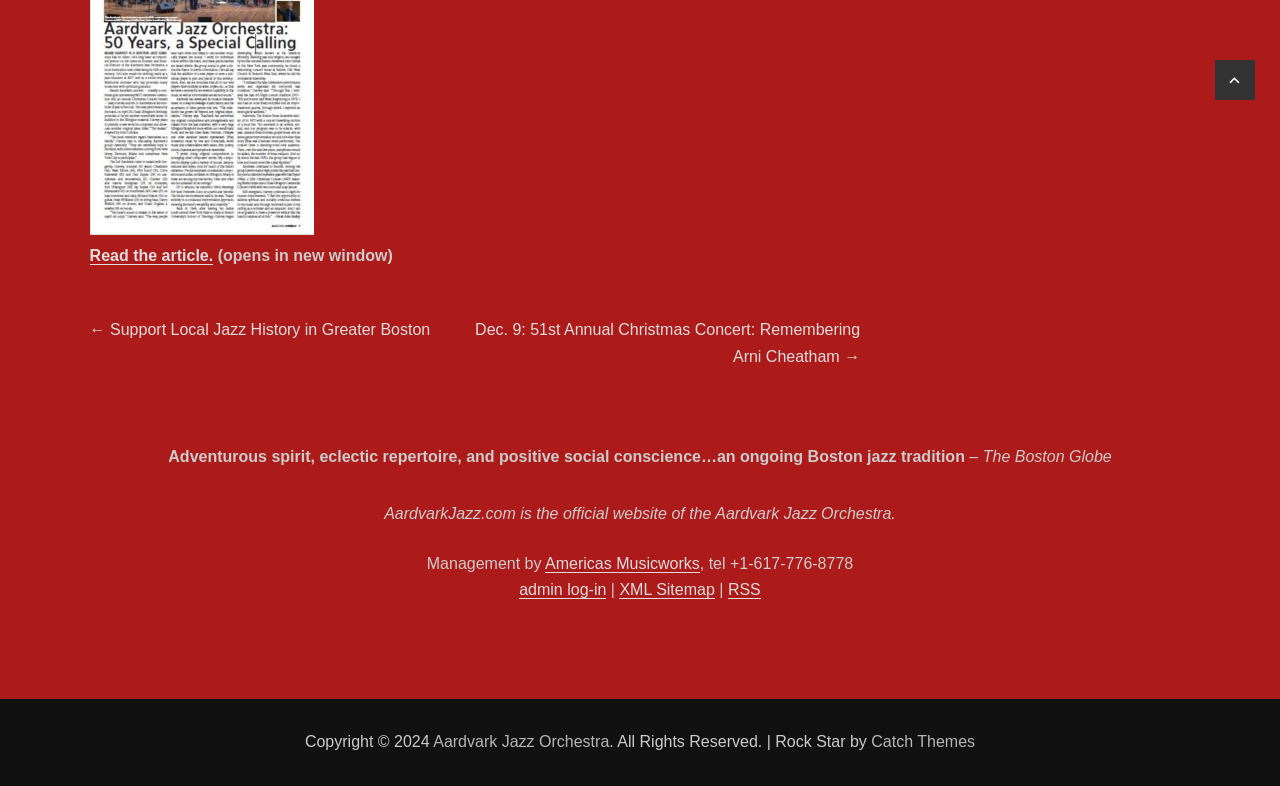Using the webpage screenshot, locate the HTML element that fits the following description and provide its bounding box: "INDEX".

None